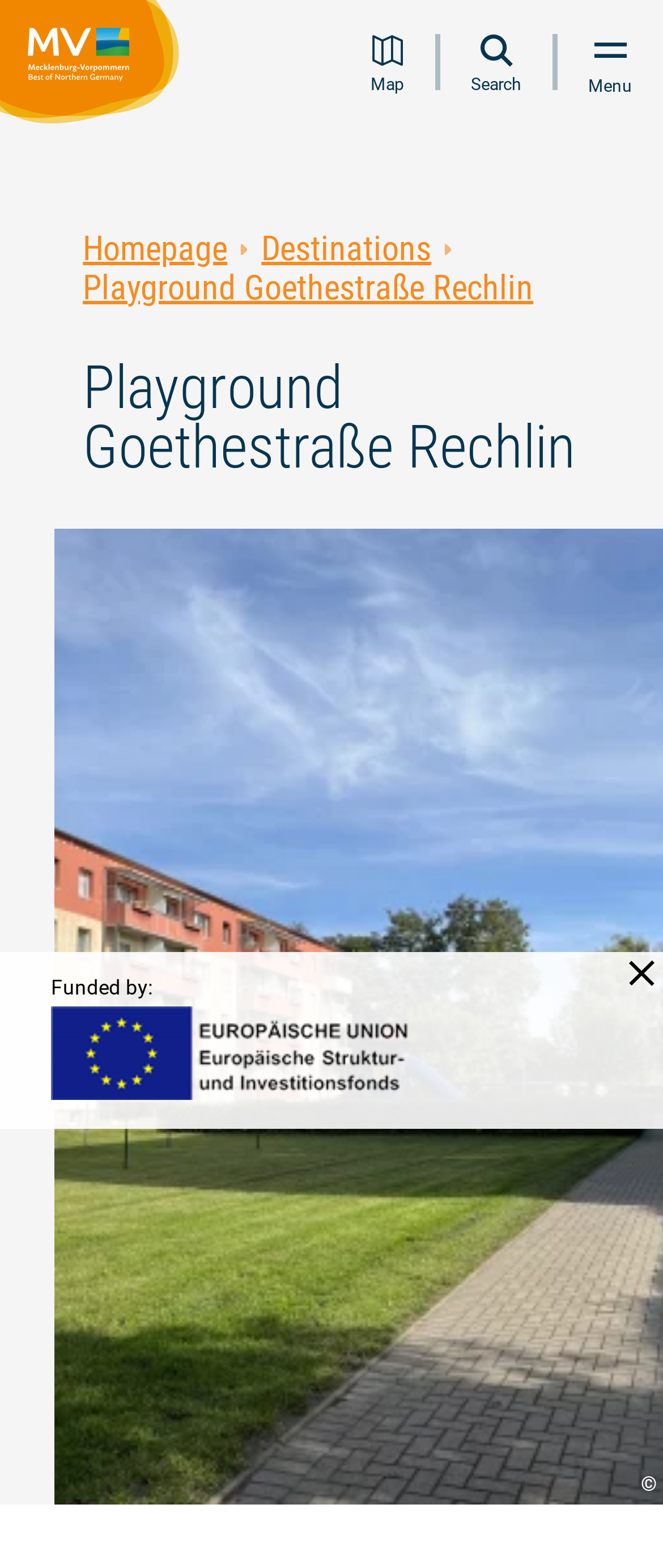Please provide the main heading of the webpage content.

Playground Goethestraße Rechlin